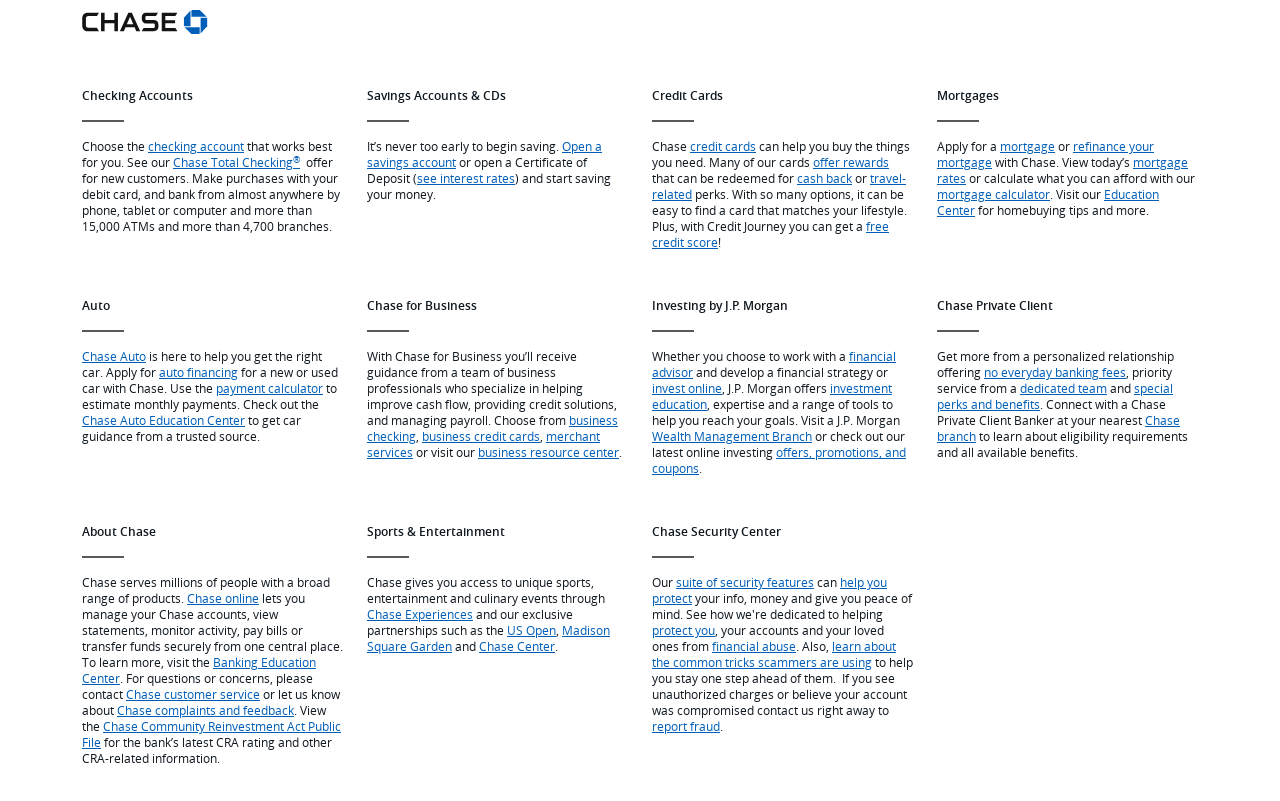Look at the image and answer the question in detail:
What is the name of the credit card offered by Chase?

I found the link 'Chase Total Checking' under the 'Checking Accounts' section, which suggests that it is a credit card offered by Chase.